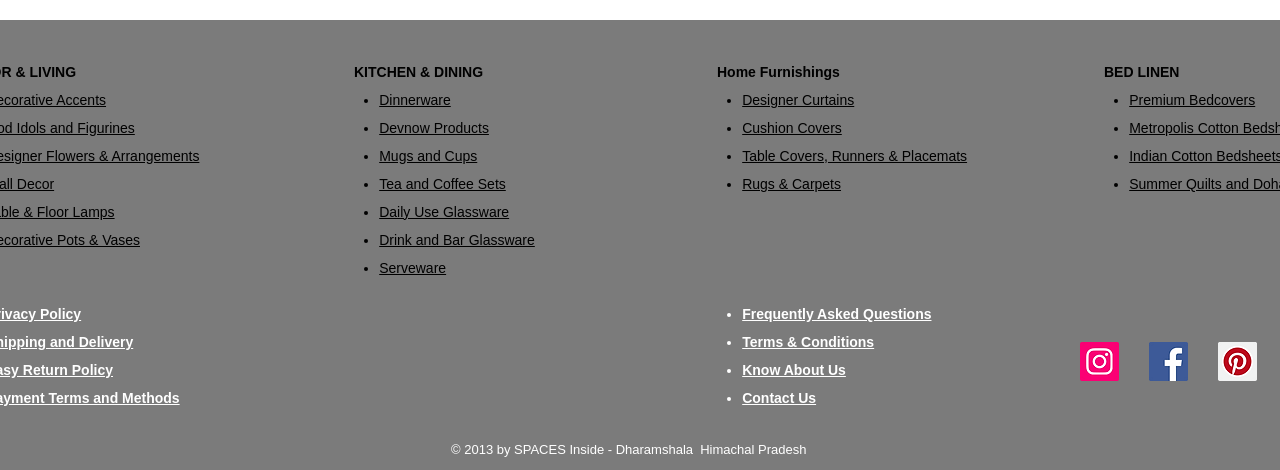Determine the bounding box coordinates of the region I should click to achieve the following instruction: "Follow on Instagram". Ensure the bounding box coordinates are four float numbers between 0 and 1, i.e., [left, top, right, bottom].

[0.844, 0.727, 0.874, 0.81]